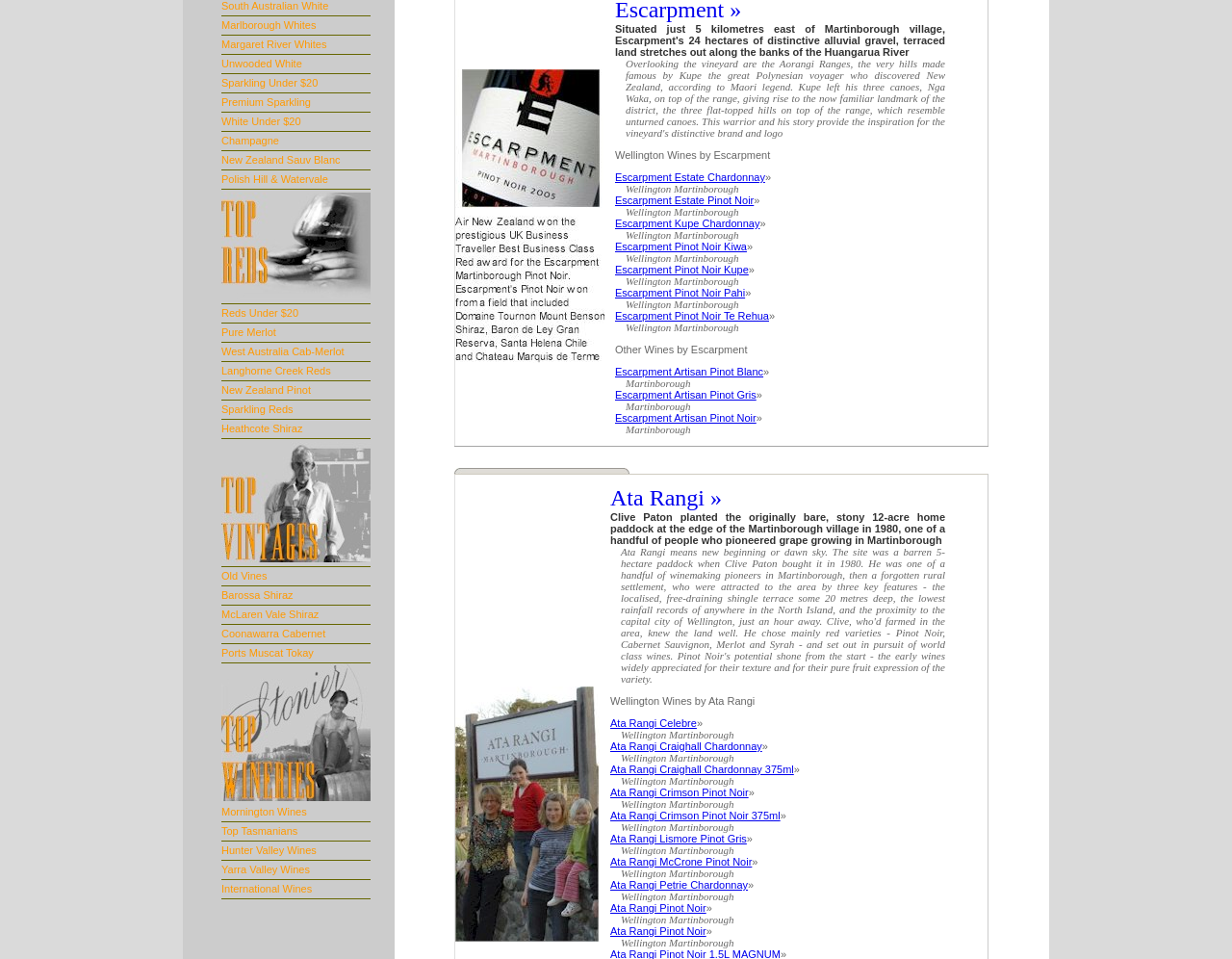Determine the bounding box coordinates for the HTML element mentioned in the following description: "Escarpment Pinot Noir Kiwa". The coordinates should be a list of four floats ranging from 0 to 1, represented as [left, top, right, bottom].

[0.499, 0.251, 0.606, 0.263]